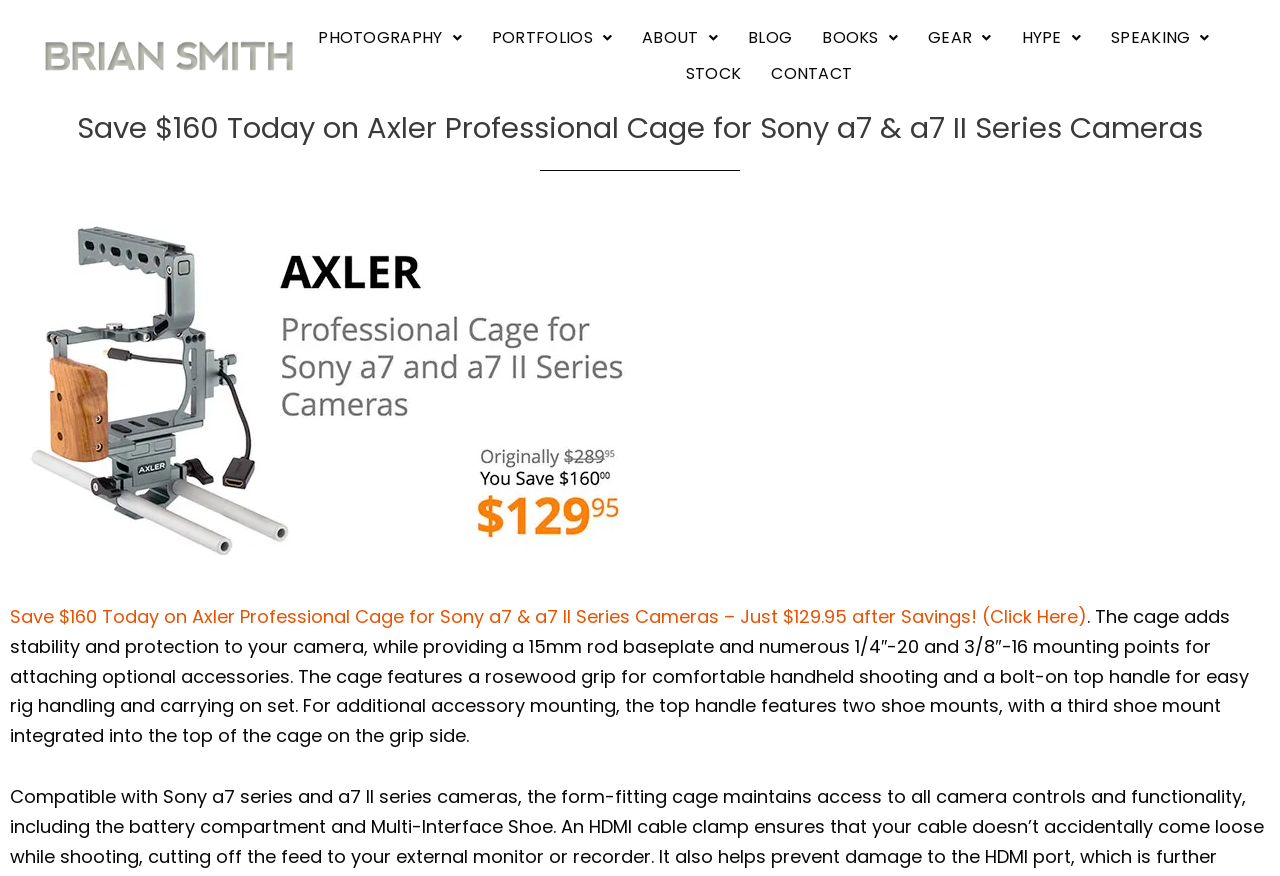Point out the bounding box coordinates of the section to click in order to follow this instruction: "Read more about camera cage features".

[0.008, 0.69, 0.849, 0.718]